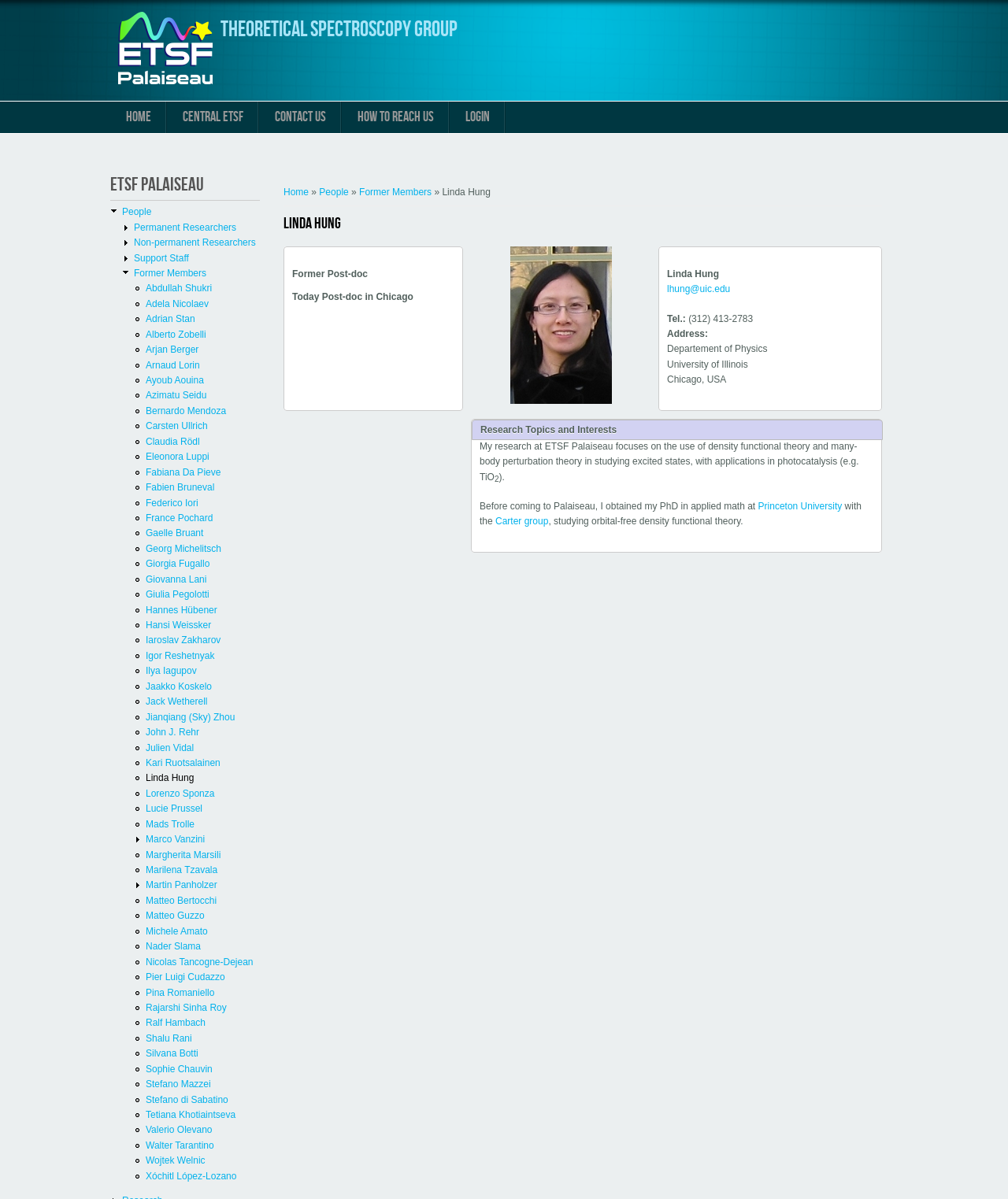Present a detailed account of what is displayed on the webpage.

This webpage is about Linda Hung, a researcher in the Theoretical Spectroscopy Group. At the top of the page, there is a navigation menu with links to "Home", "Central ETSF", "Contact Us", "How to Reach Us", and "Login". Below the navigation menu, there is a heading that reads "Theoretical Spectroscopy Group" with a link to the same page.

On the left side of the page, there is a sidebar with links to "HOME", "People", "Former Members", and other related pages. Below the sidebar, there is a section with the title "You are here" and a breadcrumb trail showing the current page's location.

The main content of the page is divided into two columns. The left column contains a heading with Linda Hung's name, followed by a section with her former position as a post-doc and her current position in Chicago. Below this section, there is a link to her email address and her contact information, including phone number and address.

The right column contains a heading with the title "Research Topics and Interests", followed by a paragraph describing Linda Hung's research focus and background. Below this paragraph, there is a section with a list of links to other researchers in the Theoretical Spectroscopy Group, including Abdullah Shukri, Adela Nicolaev, and others.

At the bottom of the page, there is a section with a heading that reads "ETSF PALAISEAU" and a list of links to other pages, including "People", "Permanent Researchers", "Non-permanent Researchers", and "Former Members".